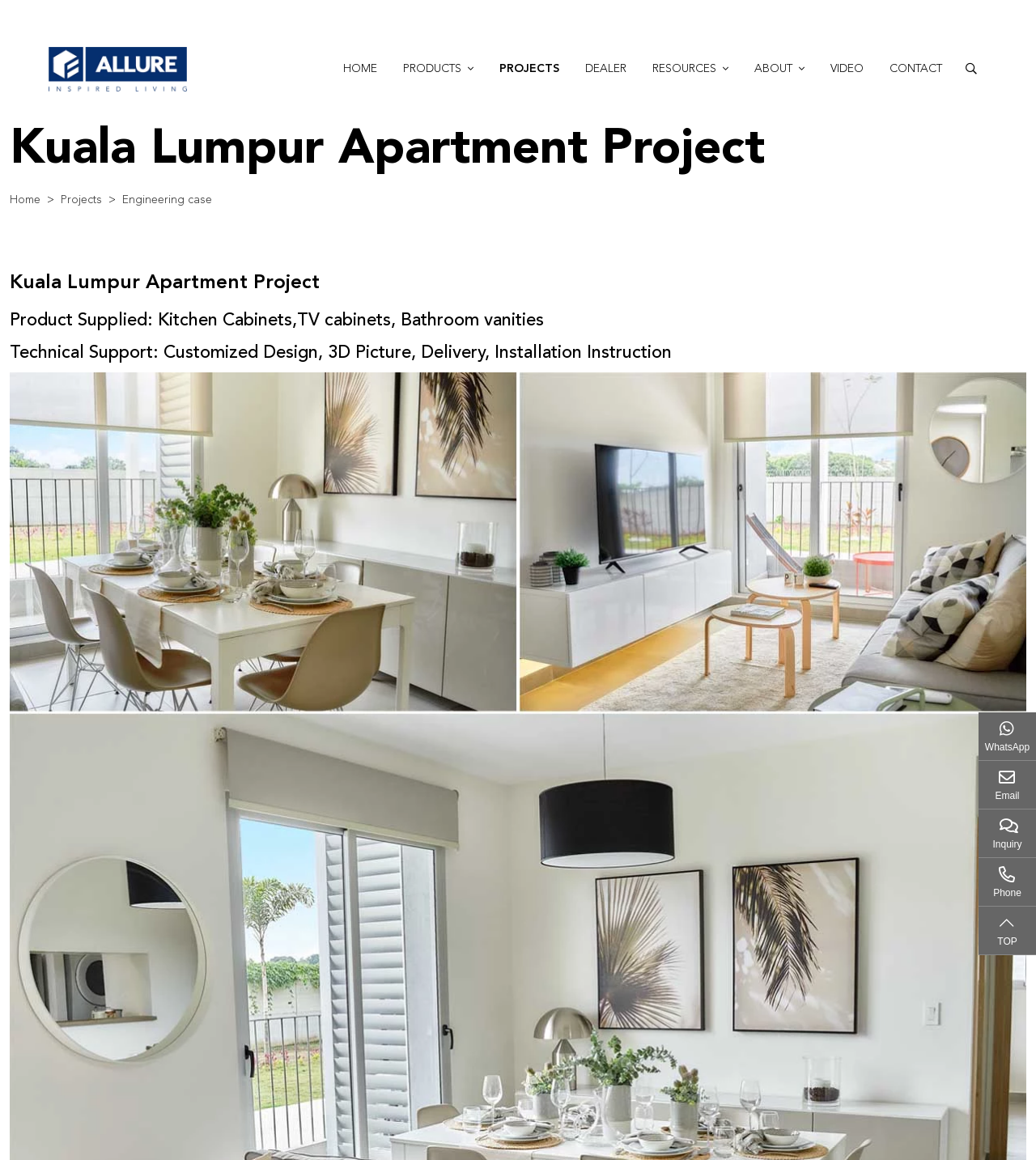What are the main categories of products?
Answer with a single word or phrase by referring to the visual content.

Kitchen, Bed Room, Interior Doors